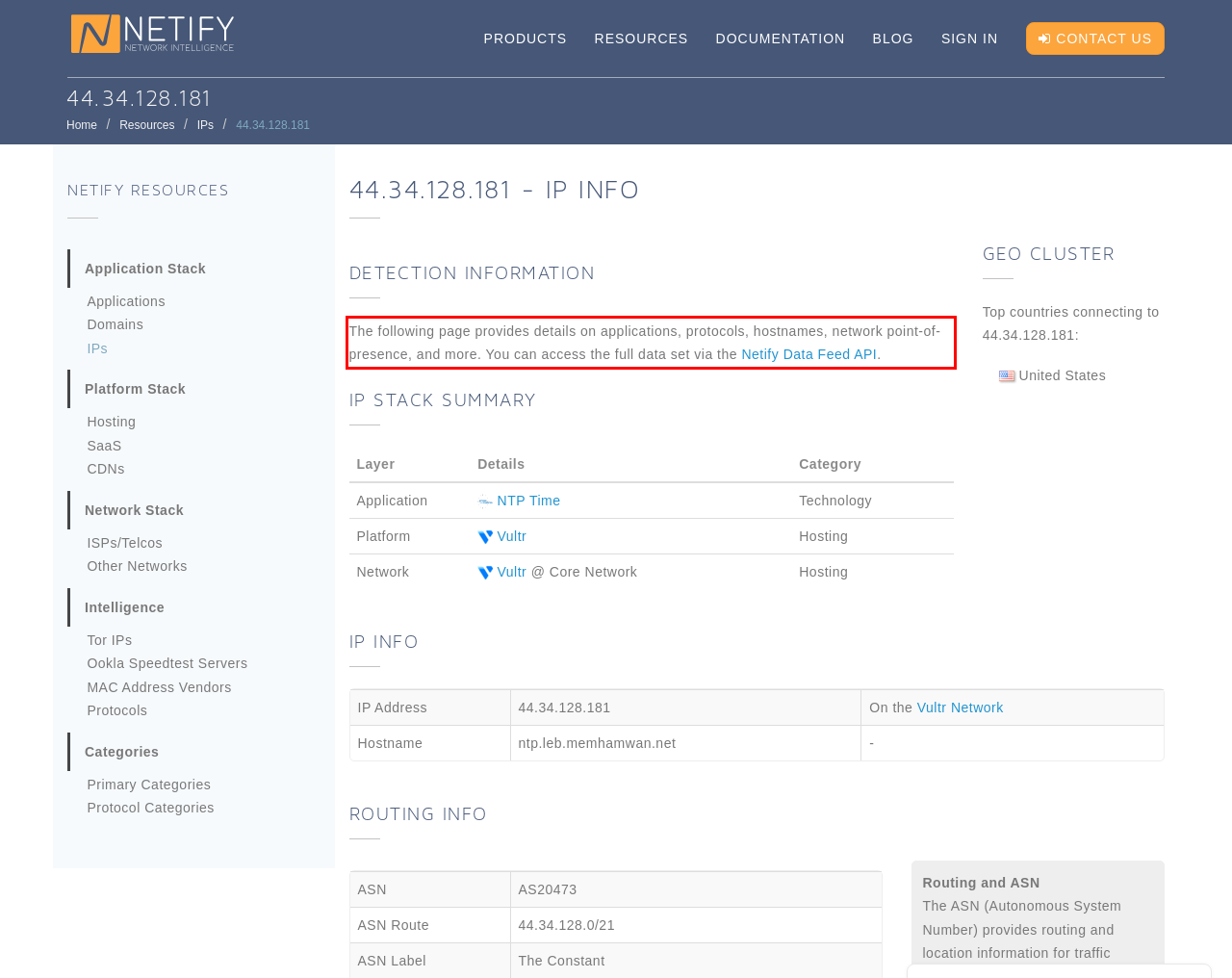In the screenshot of the webpage, find the red bounding box and perform OCR to obtain the text content restricted within this red bounding box.

The following page provides details on applications, protocols, hostnames, network point-of-presence, and more. You can access the full data set via the Netify Data Feed API.